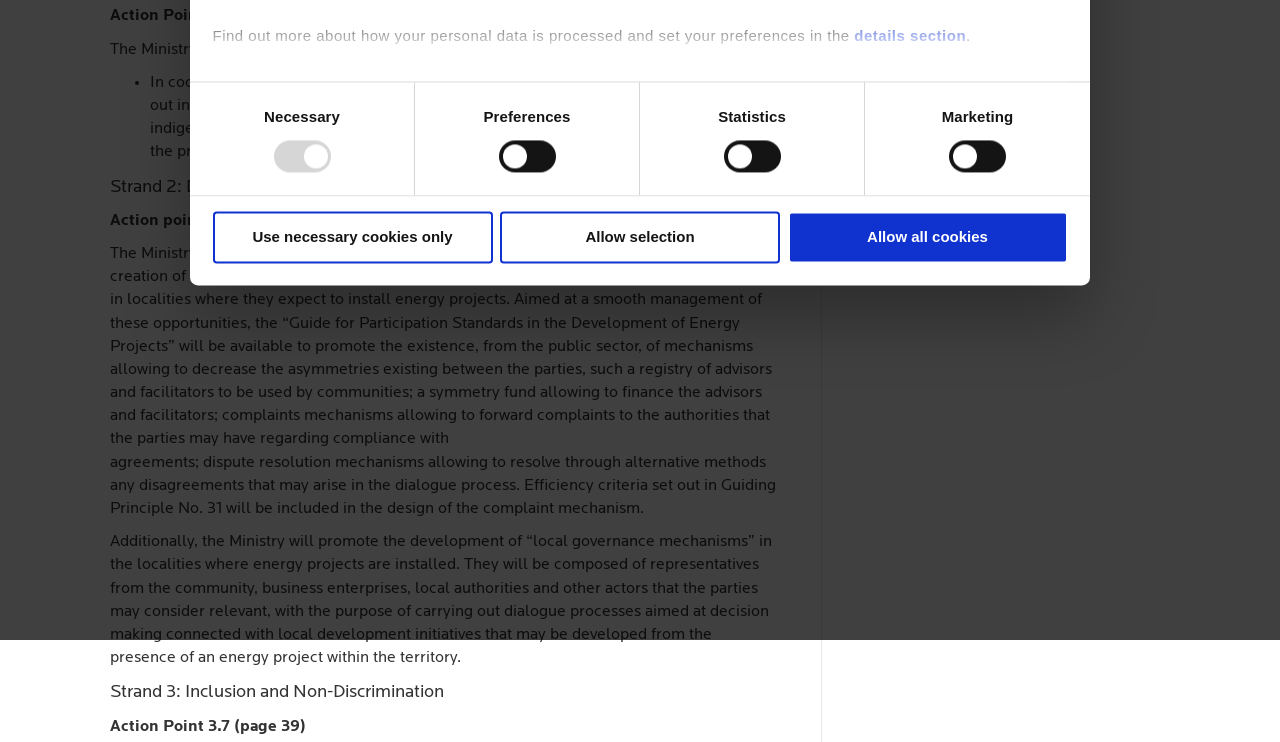Bounding box coordinates should be provided in the format (top-left x, top-left y, bottom-right x, bottom-right y) with all values between 0 and 1. Identify the bounding box for this UI element: Terms And Conditions

None